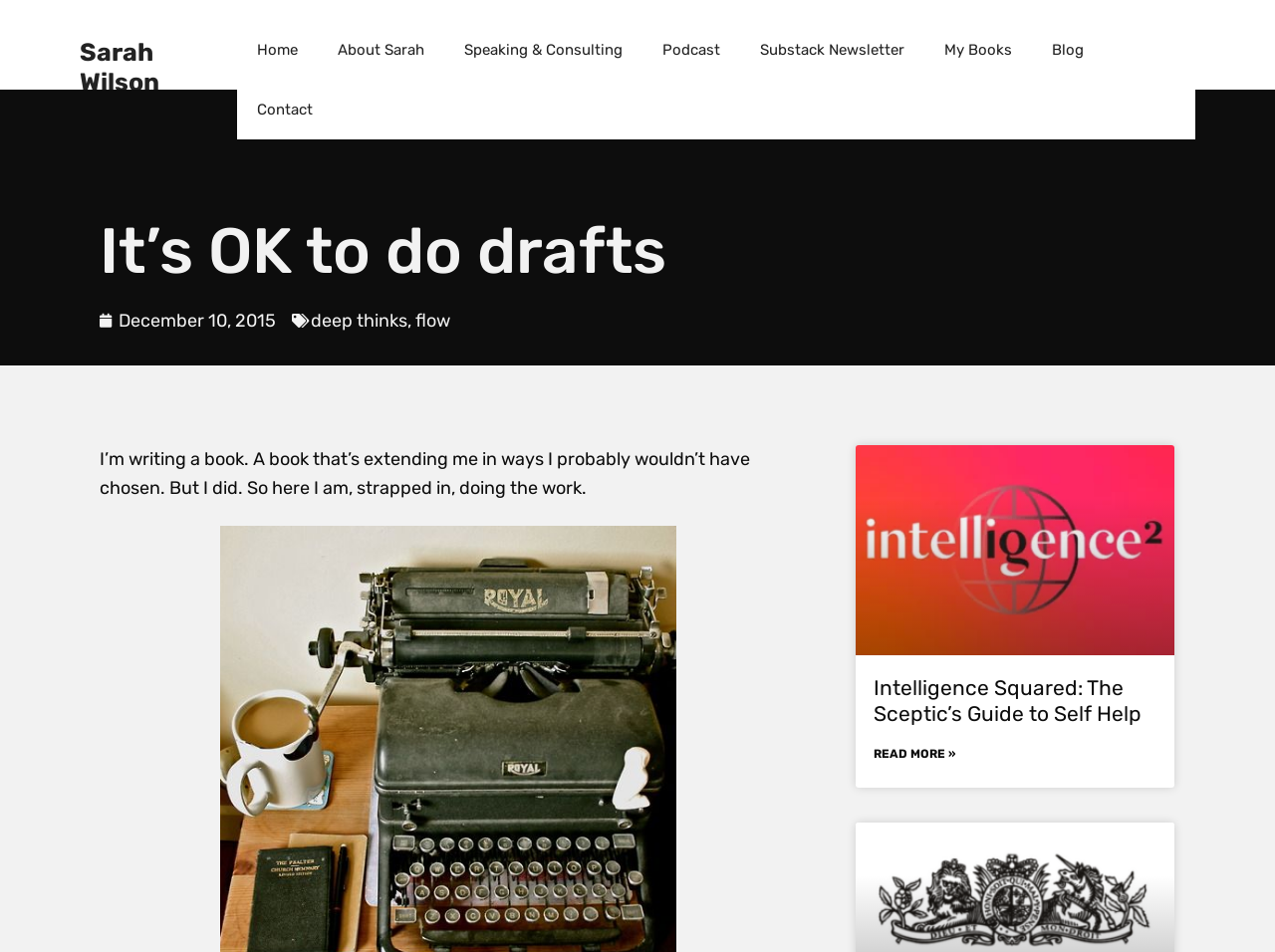Extract the main title from the webpage and generate its text.

It’s OK to do drafts